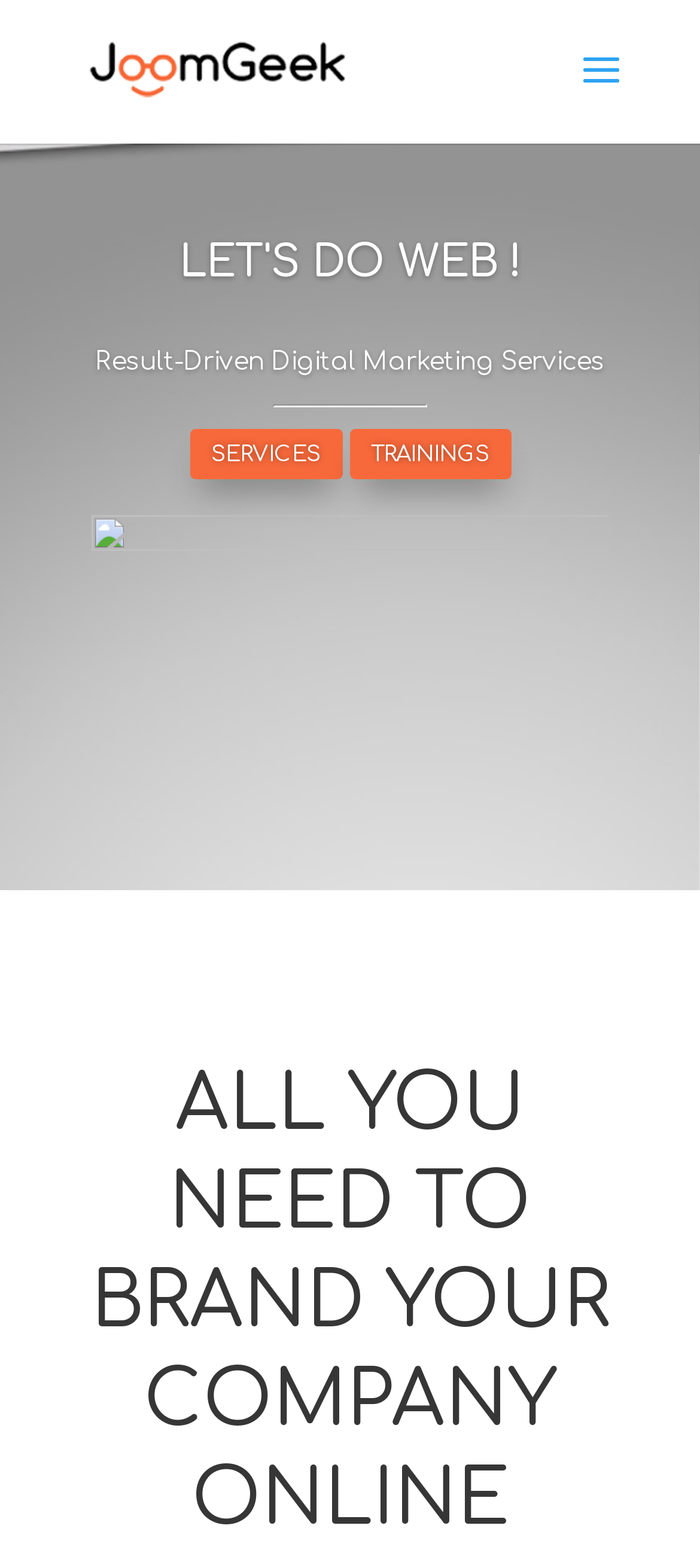Extract the bounding box coordinates for the described element: "SERVICES". The coordinates should be represented as four float numbers between 0 and 1: [left, top, right, bottom].

[0.271, 0.274, 0.488, 0.306]